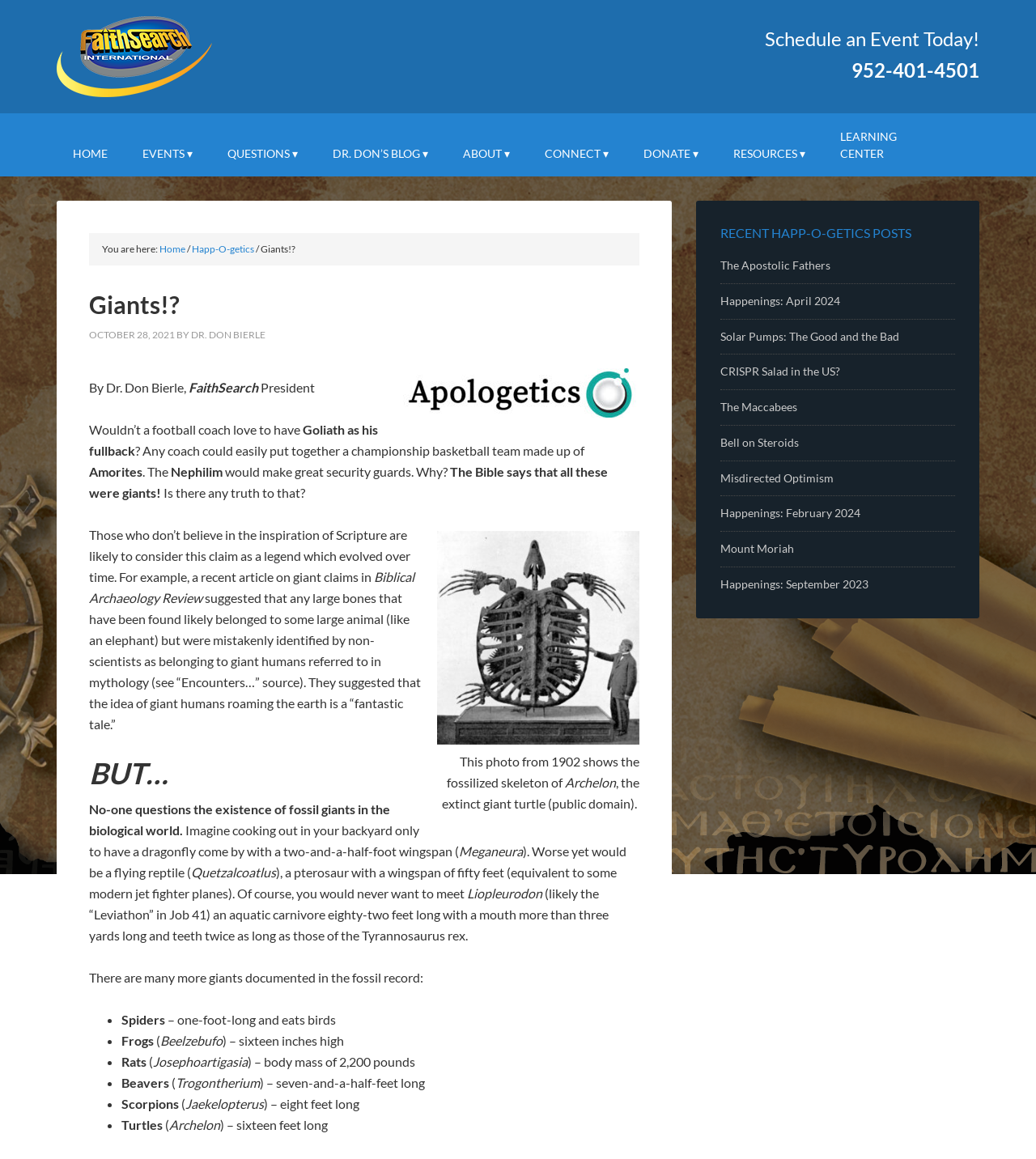Please specify the bounding box coordinates of the clickable region to carry out the following instruction: "Click on the 'EVENTS' dropdown". The coordinates should be four float numbers between 0 and 1, in the format [left, top, right, bottom].

[0.122, 0.112, 0.202, 0.152]